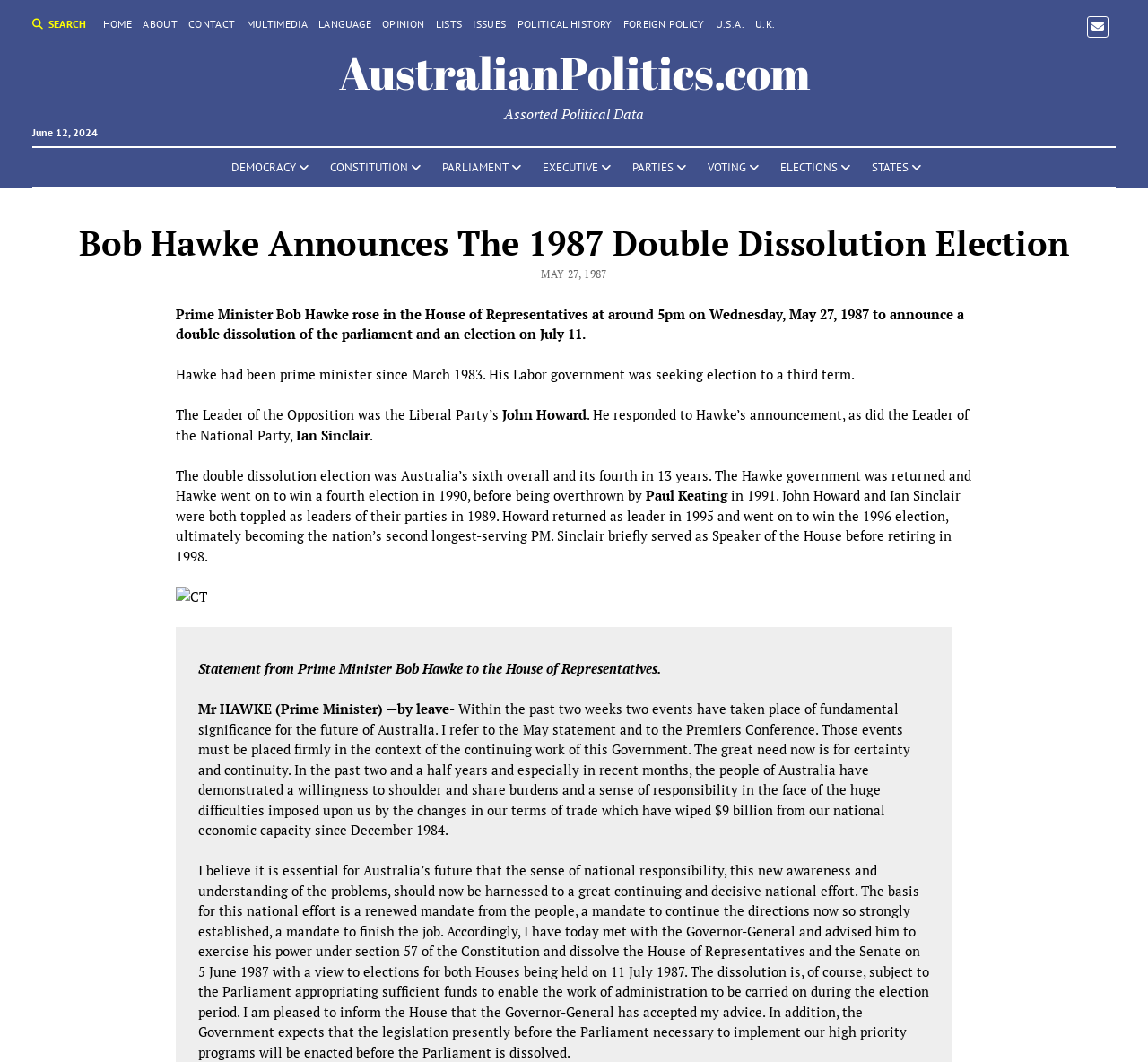Locate the UI element described as follows: "ELECTIONS". Return the bounding box coordinates as four float numbers between 0 and 1 in the order [left, top, right, bottom].

[0.67, 0.139, 0.75, 0.176]